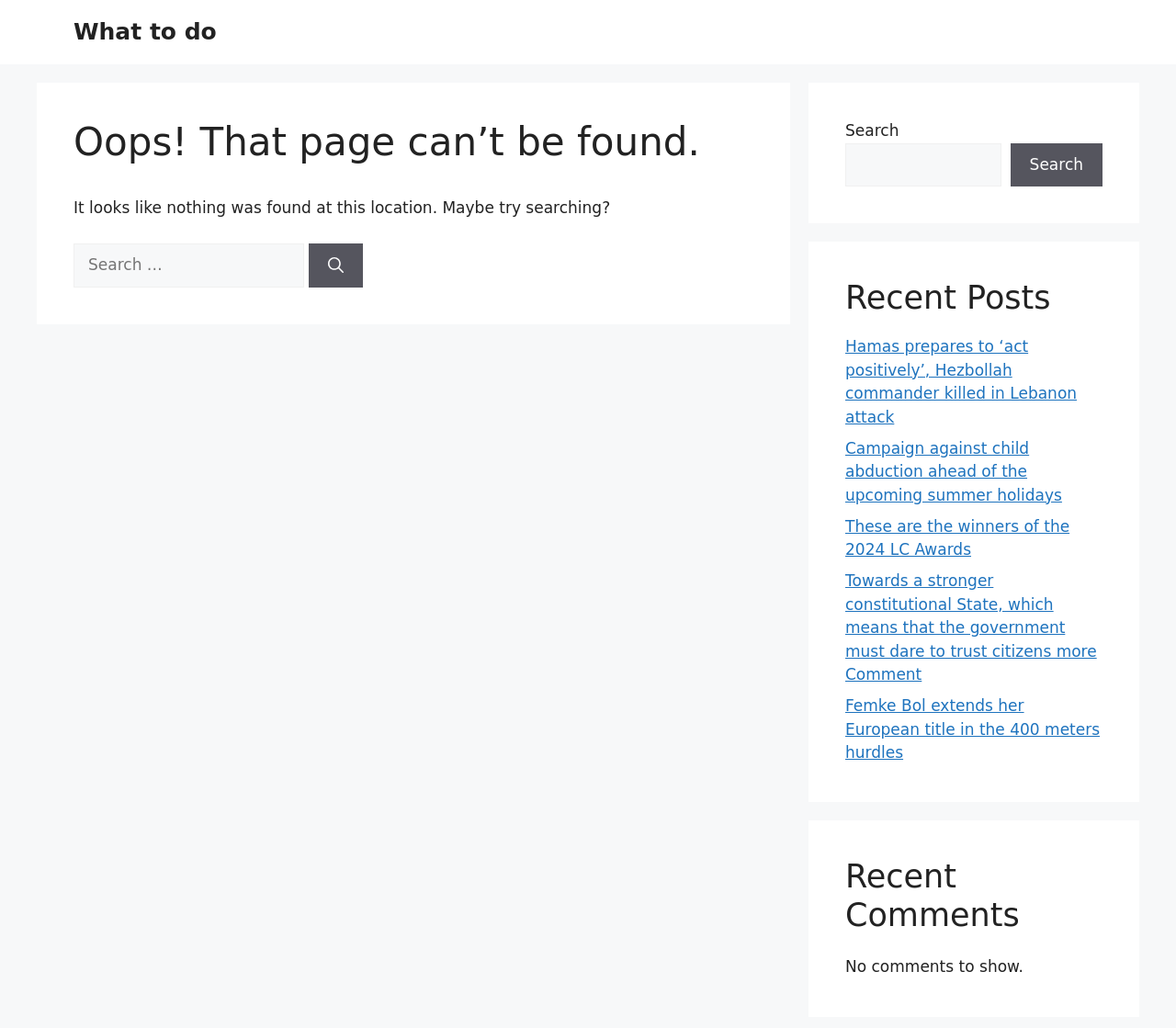Determine the bounding box coordinates of the clickable element to achieve the following action: 'Search again'. Provide the coordinates as four float values between 0 and 1, formatted as [left, top, right, bottom].

[0.719, 0.139, 0.851, 0.181]